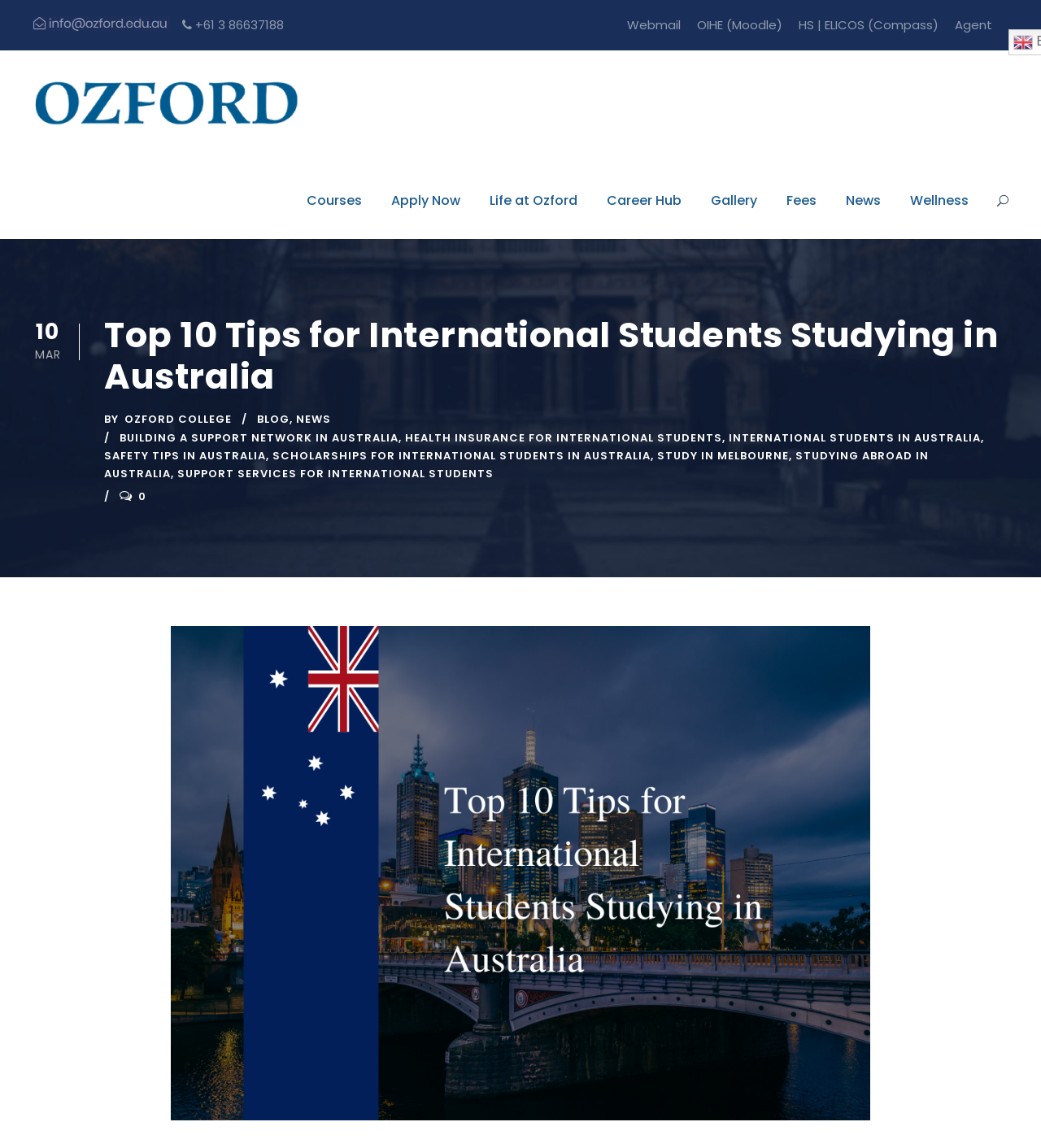Show the bounding box coordinates for the element that needs to be clicked to execute the following instruction: "Read Ozford College blog". Provide the coordinates in the form of four float numbers between 0 and 1, i.e., [left, top, right, bottom].

[0.12, 0.358, 0.223, 0.372]